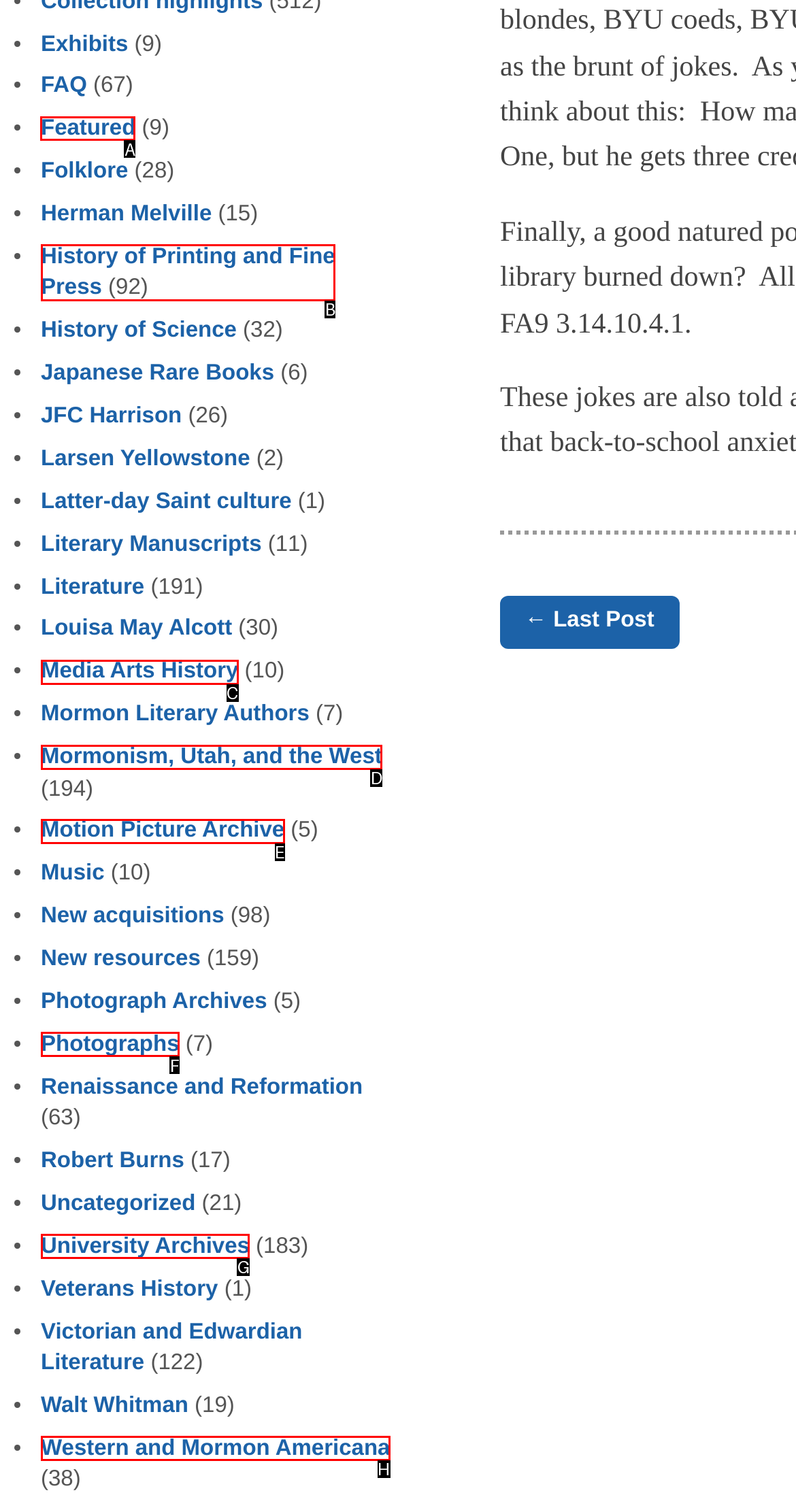Which lettered option should be clicked to perform the following task: View Featured
Respond with the letter of the appropriate option.

A